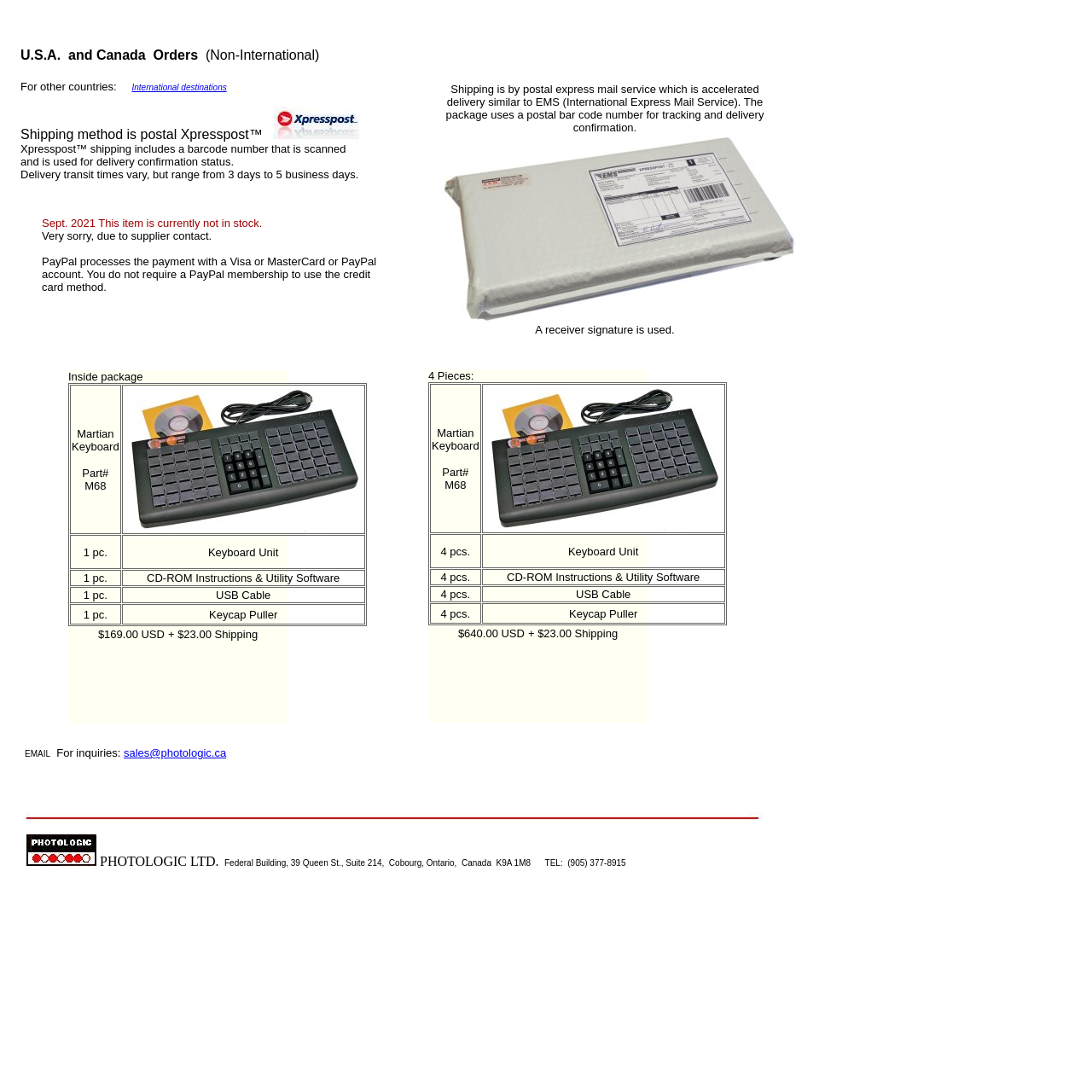How many pieces of Keycap Puller are included in the 4 Pieces package?
Using the image, provide a detailed and thorough answer to the question.

I looked at the table under '4 Pieces:' and found the row with 'Keycap Puller' which has '4 pcs.' in the quantity column. This means that the 4 Pieces package includes 4 pieces of Keycap Puller.